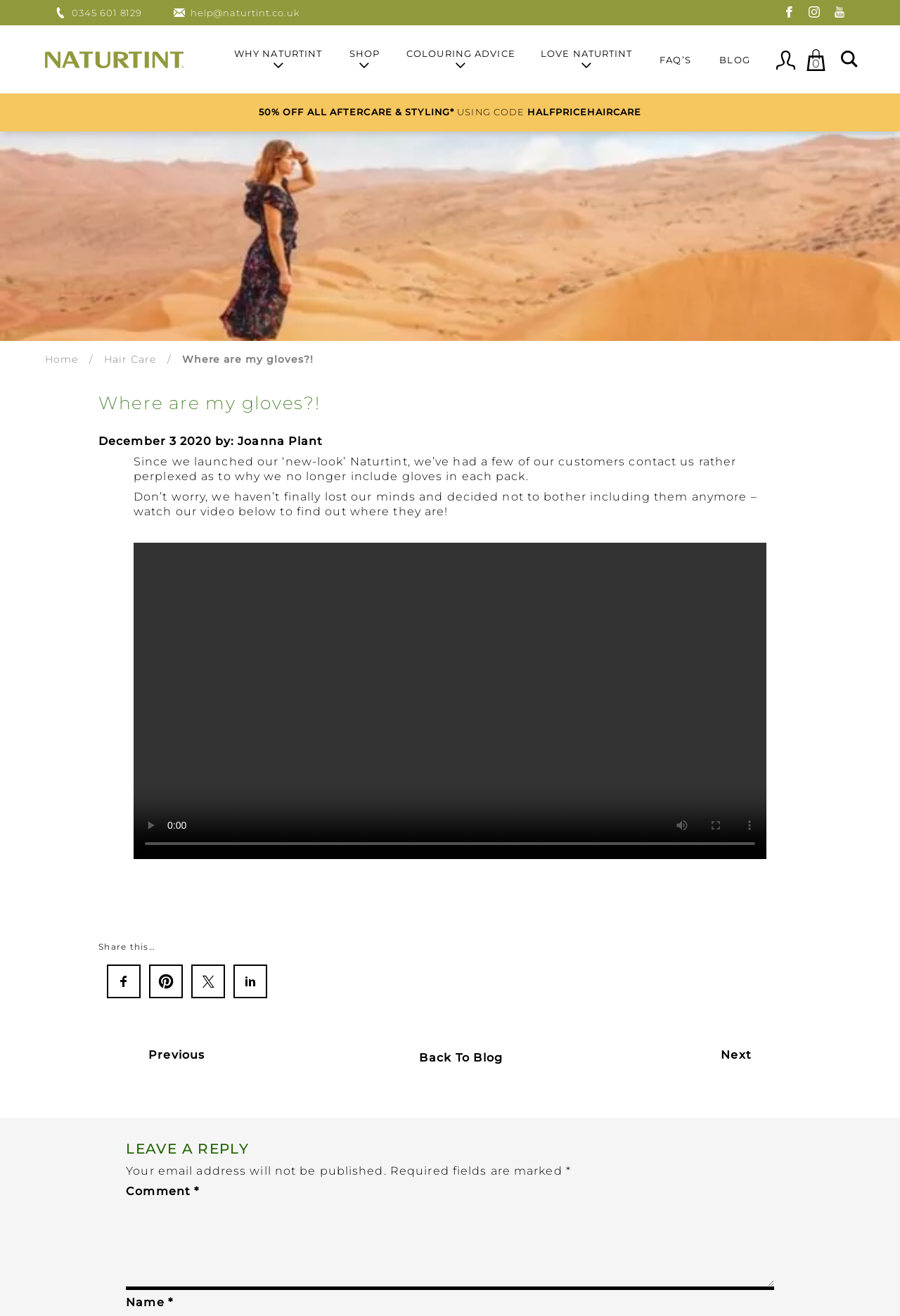Please reply with a single word or brief phrase to the question: 
What is the phone number to contact Naturtint?

0345 601 8129